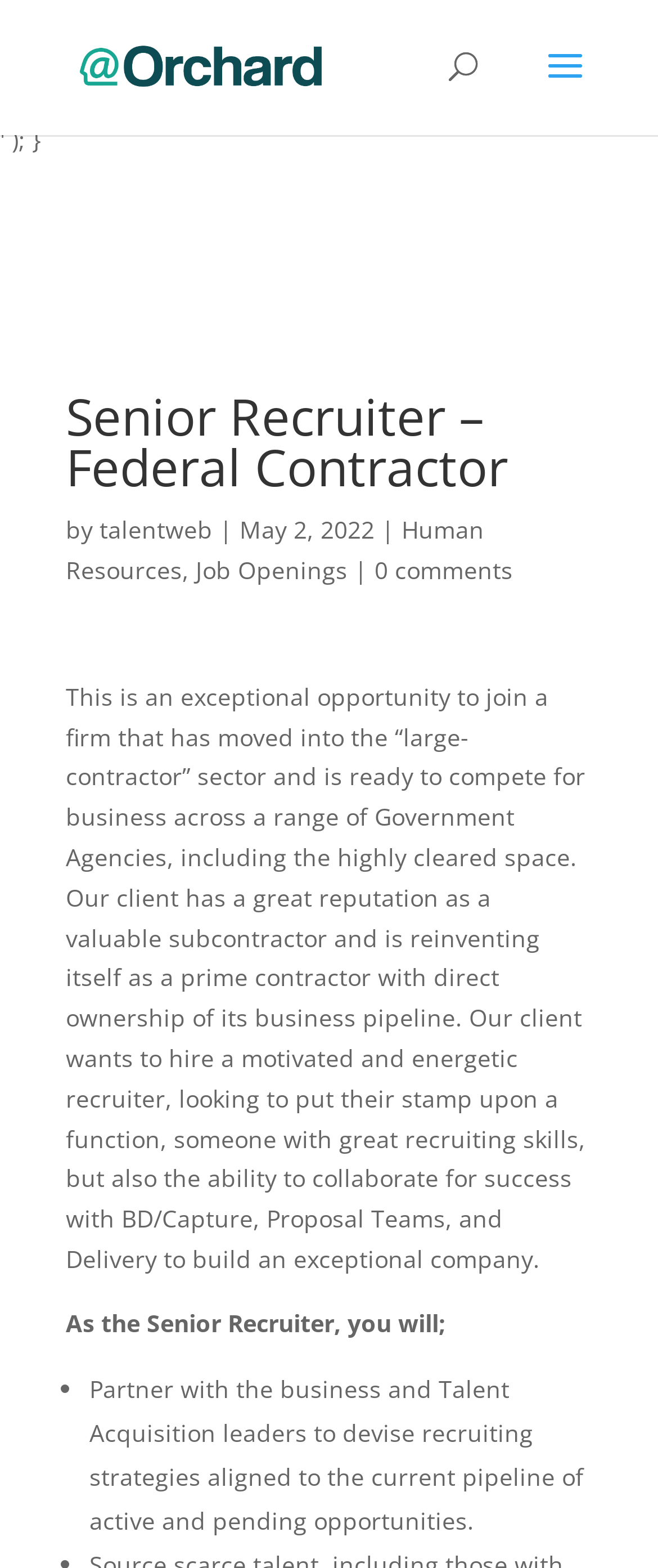Please answer the following question using a single word or phrase: 
What is the job title?

Senior Recruiter